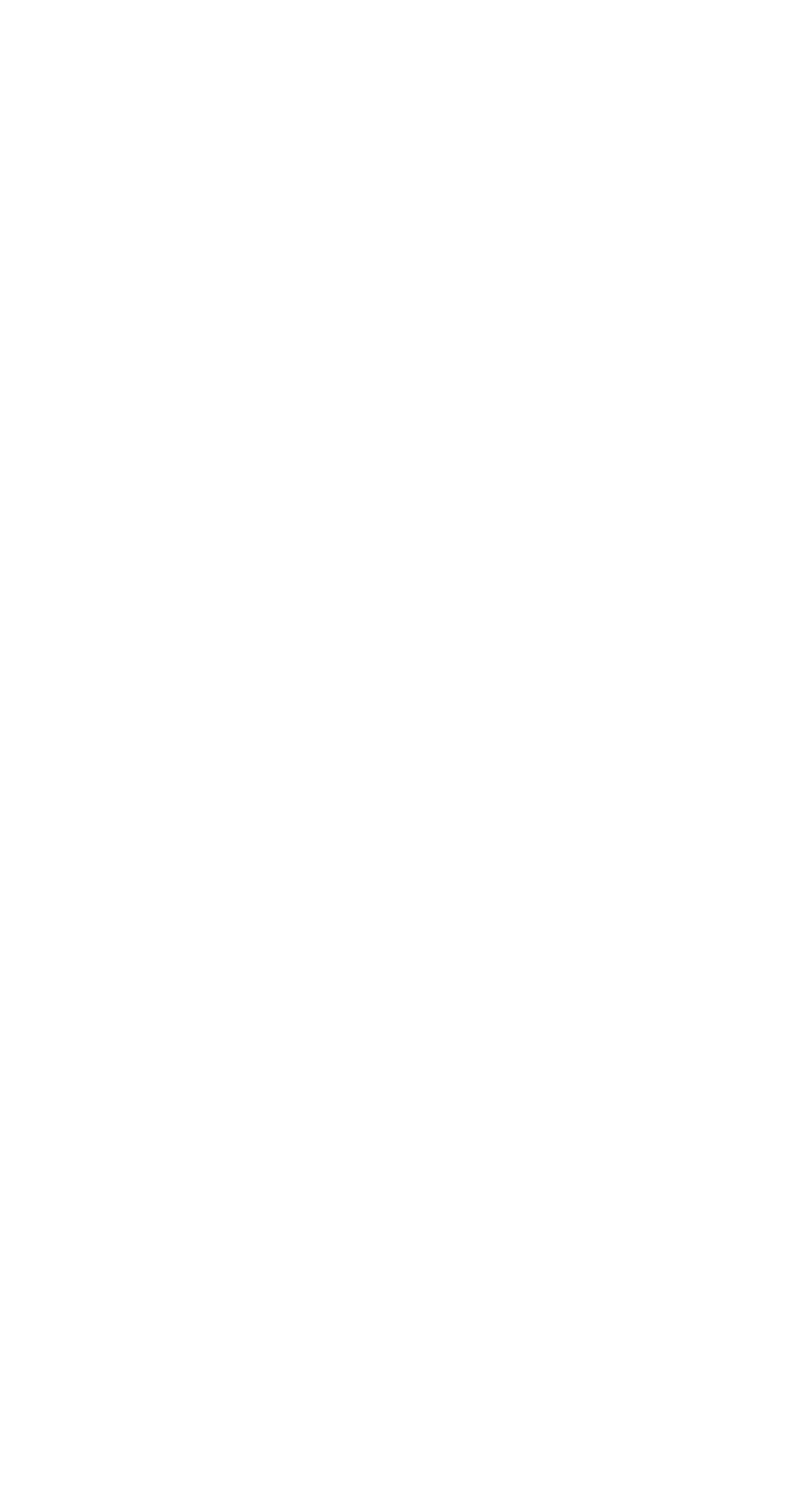Locate the bounding box coordinates of the clickable element to fulfill the following instruction: "View undergraduate studies". Provide the coordinates as four float numbers between 0 and 1 in the format [left, top, right, bottom].

None